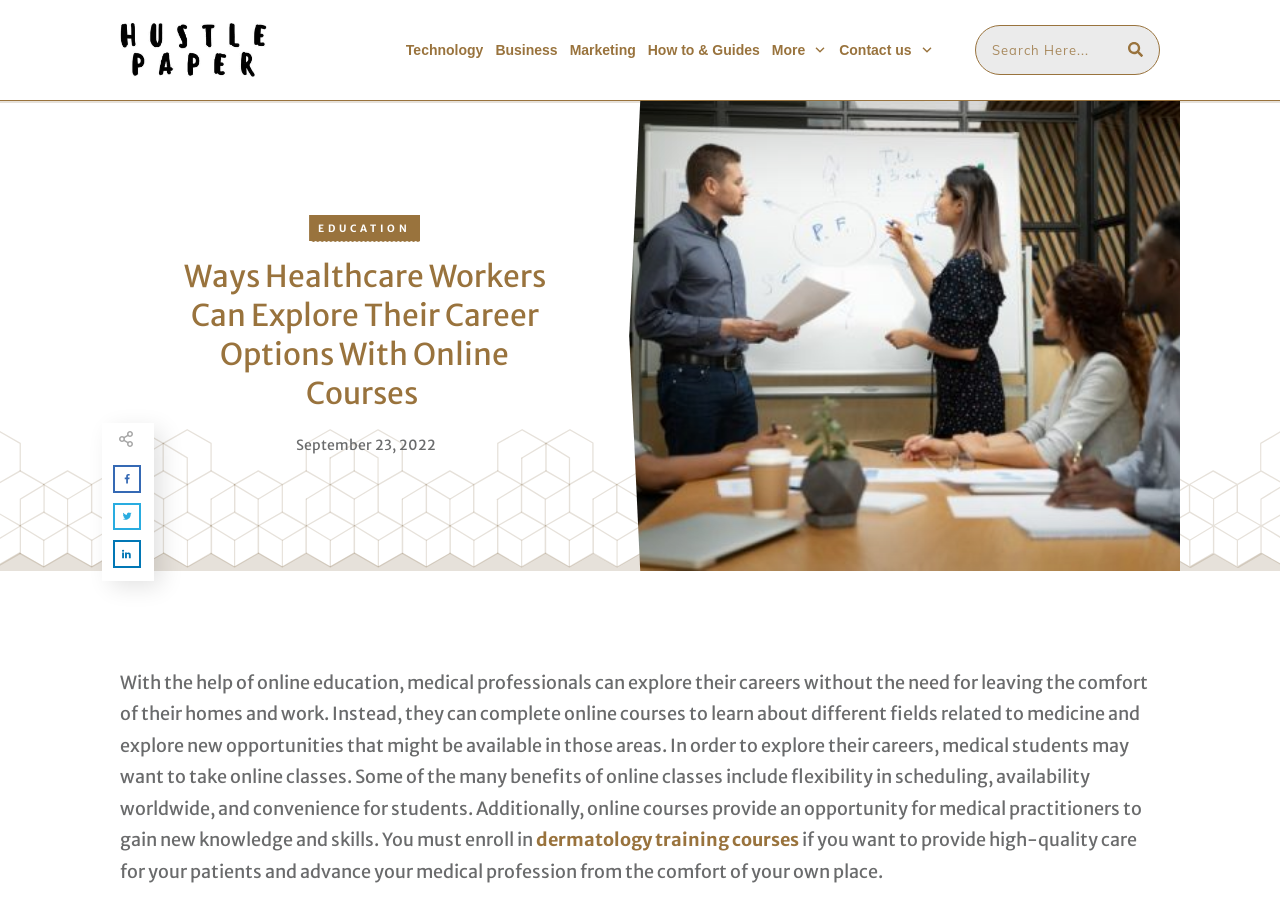Answer this question using a single word or a brief phrase:
What is the advantage of taking online courses for medical professionals?

Convenience